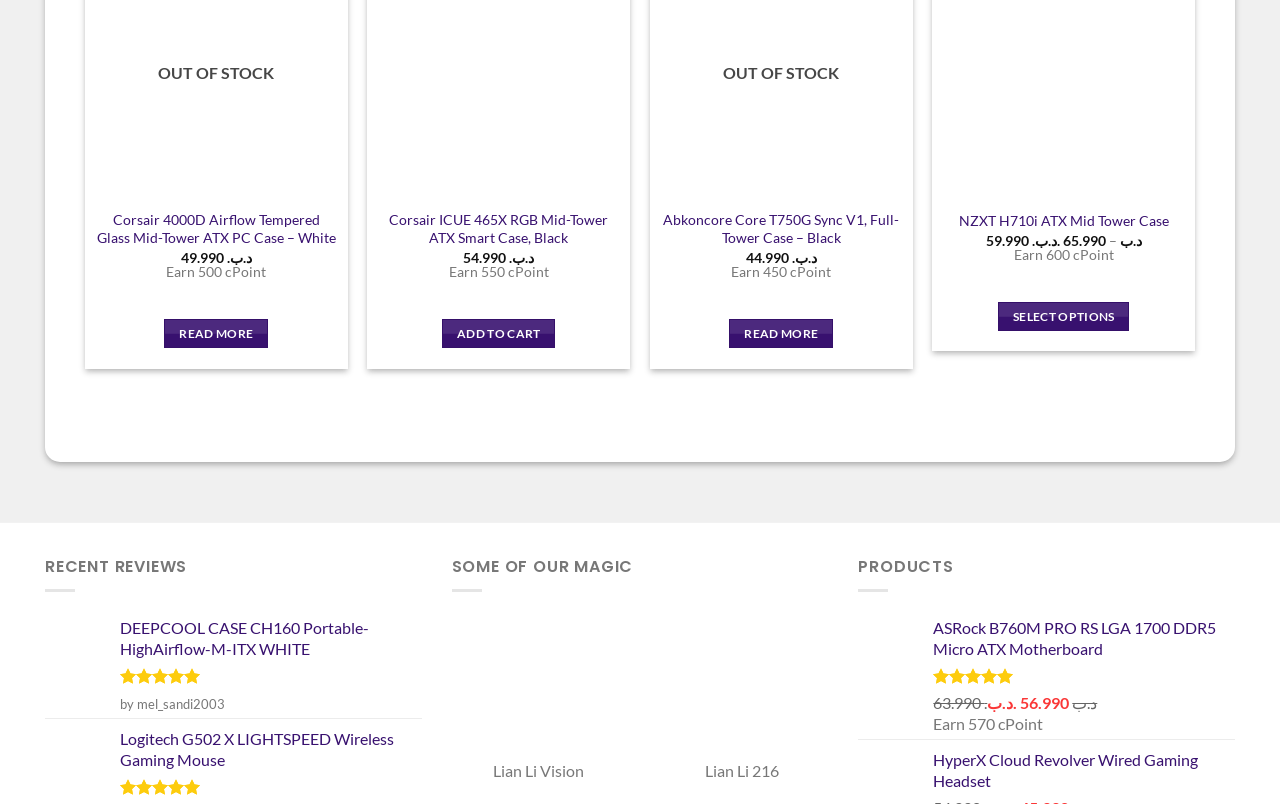Given the description of a UI element: "Add to cart", identify the bounding box coordinates of the matching element in the webpage screenshot.

[0.345, 0.396, 0.434, 0.433]